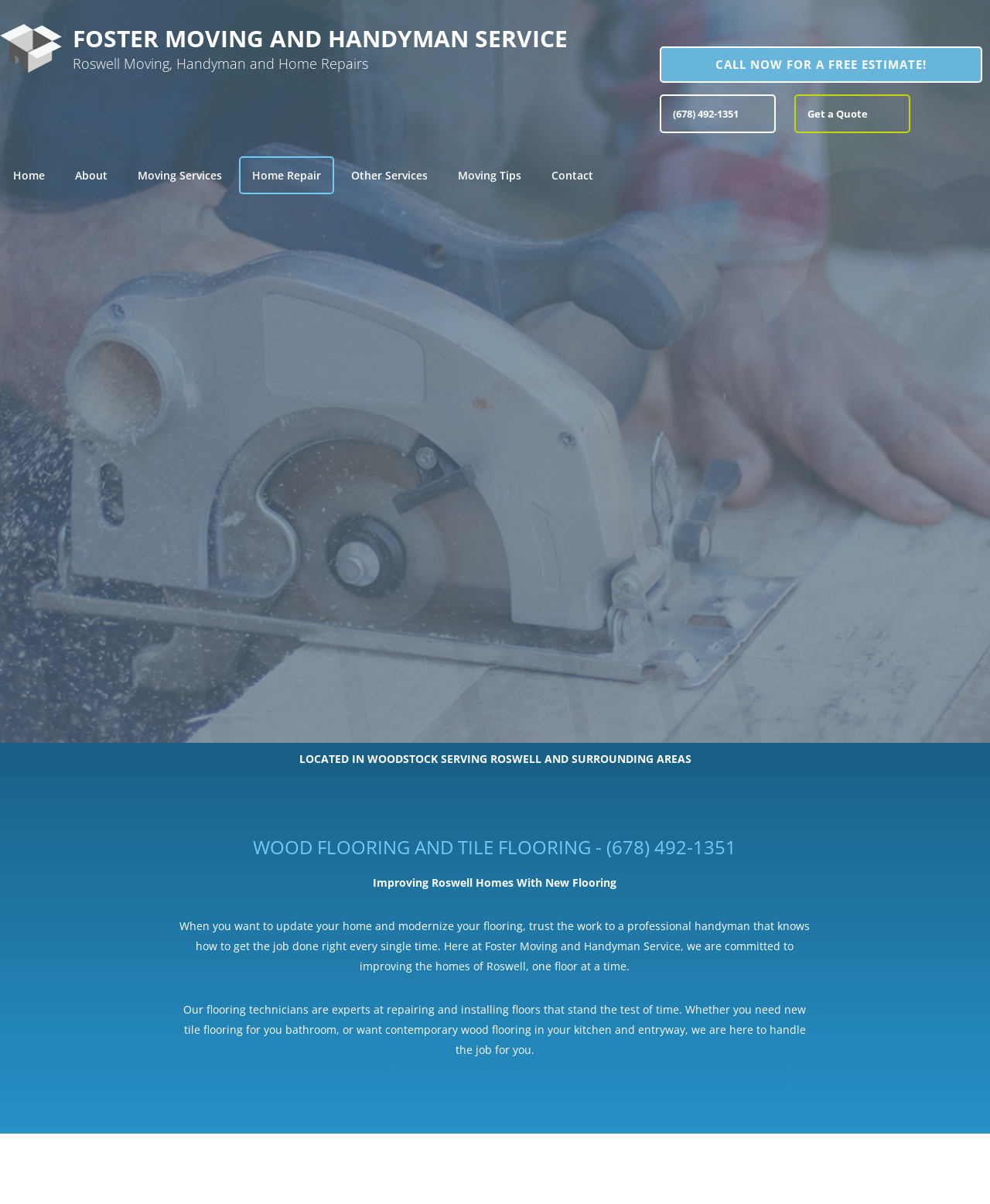Provide a brief response using a word or short phrase to this question:
What type of flooring does the company specialize in?

Wood Flooring and Tile Flooring